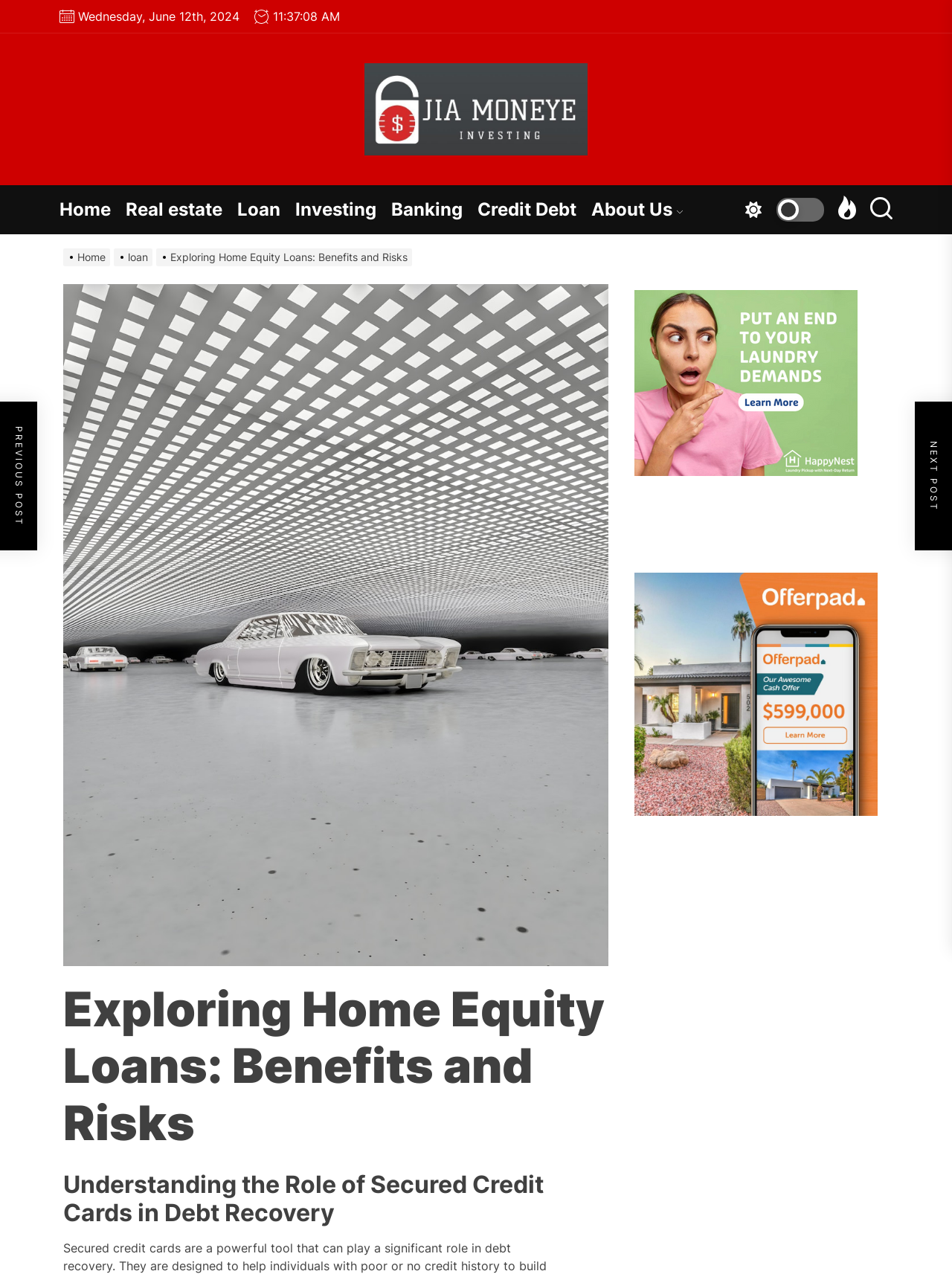Please analyze the image and give a detailed answer to the question:
What is the logo of the website?

I found the logo of the website by looking at the top-left corner of the webpage, where it is displayed as an image with the text 'JIAMONEY'.